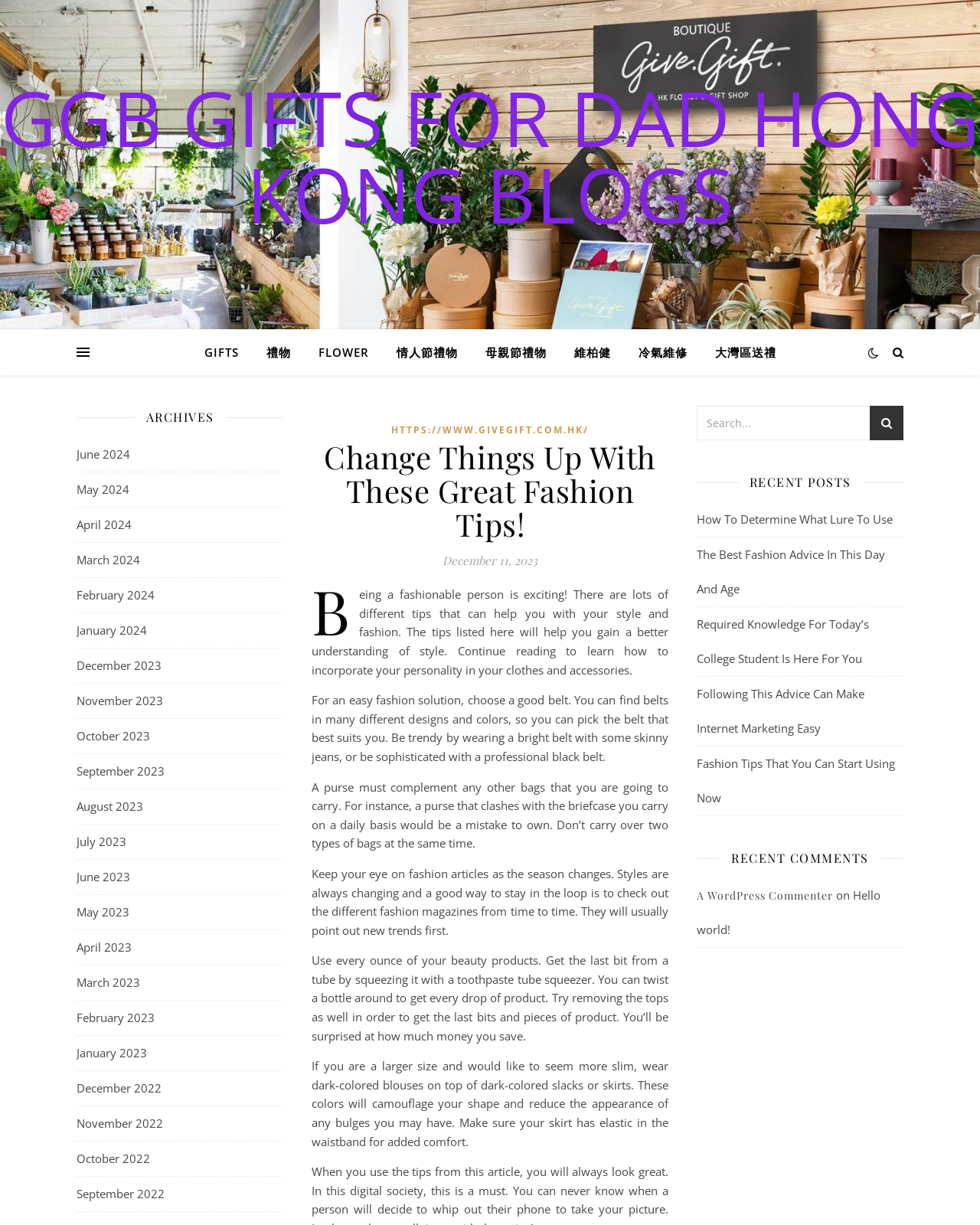Determine the bounding box coordinates for the HTML element mentioned in the following description: "March 2024". The coordinates should be a list of four floats ranging from 0 to 1, represented as [left, top, right, bottom].

[0.078, 0.443, 0.143, 0.471]